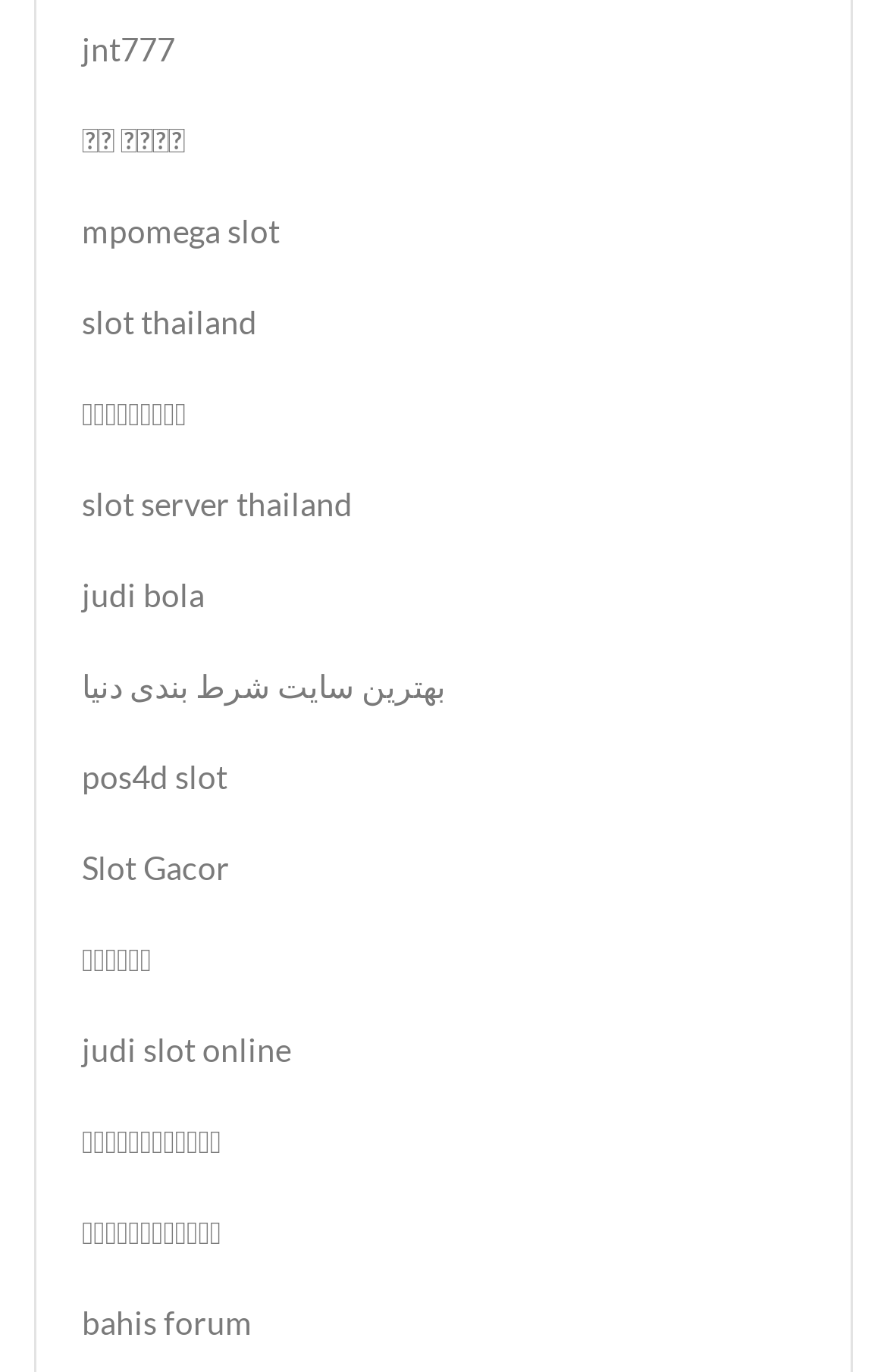Find and provide the bounding box coordinates for the UI element described with: "Sitemap".

None